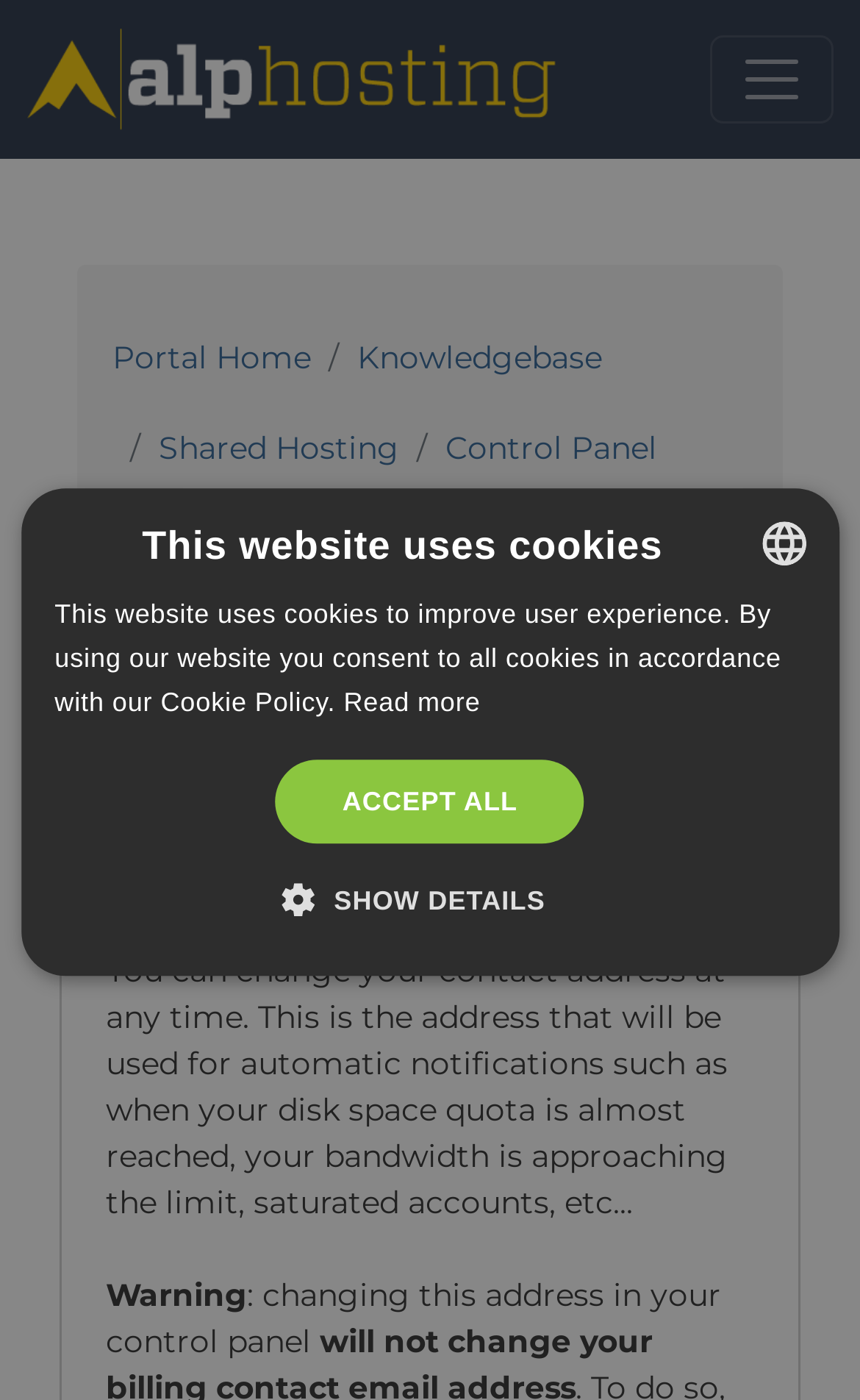Locate the bounding box coordinates of the element I should click to achieve the following instruction: "Read more about cookies".

[0.399, 0.491, 0.559, 0.513]